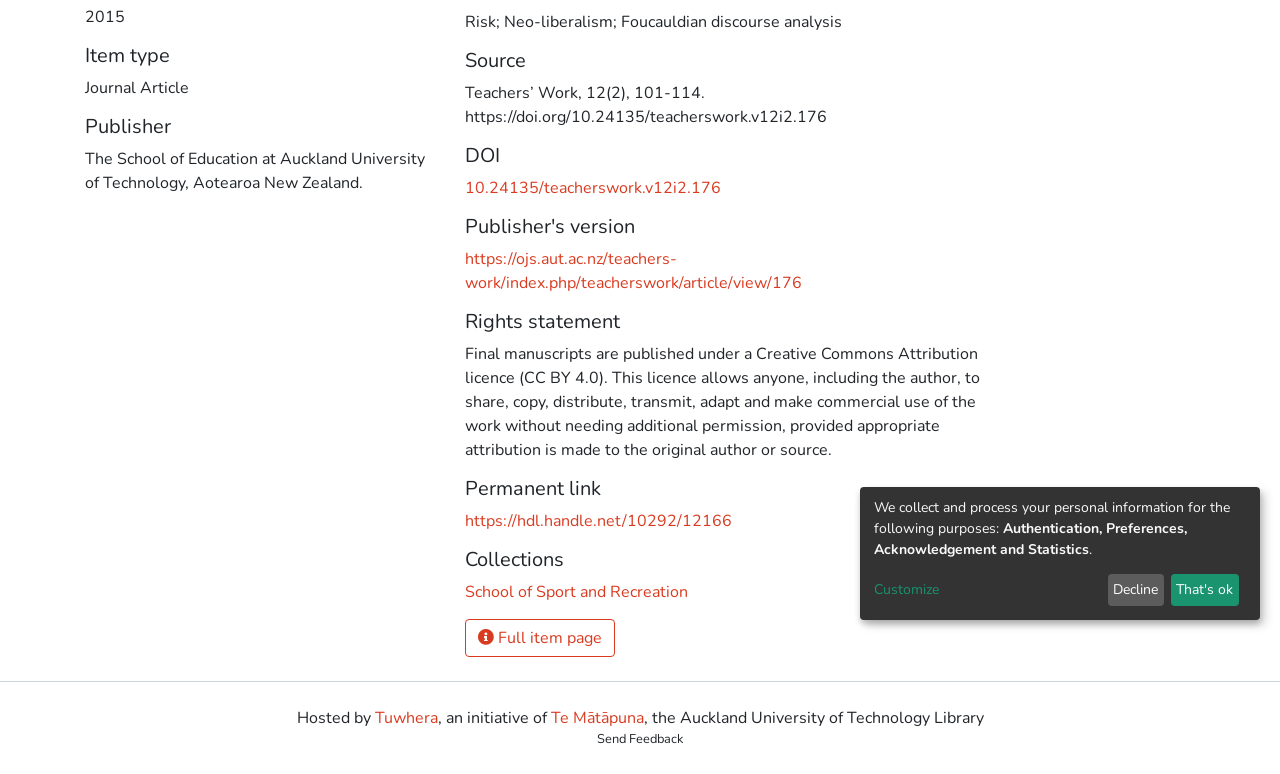Predict the bounding box of the UI element that fits this description: "Full item page".

[0.363, 0.316, 0.48, 0.365]